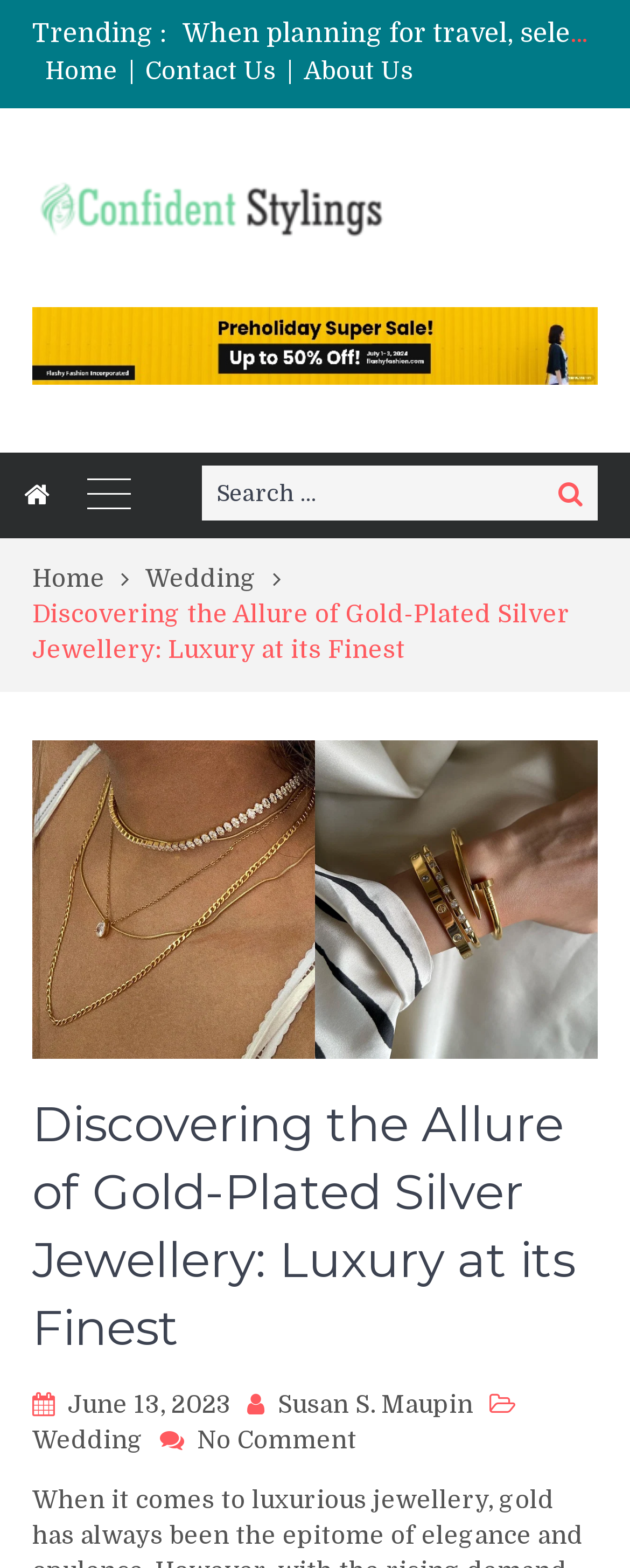Provide your answer in one word or a succinct phrase for the question: 
What is the date of the current article?

June 13, 2023